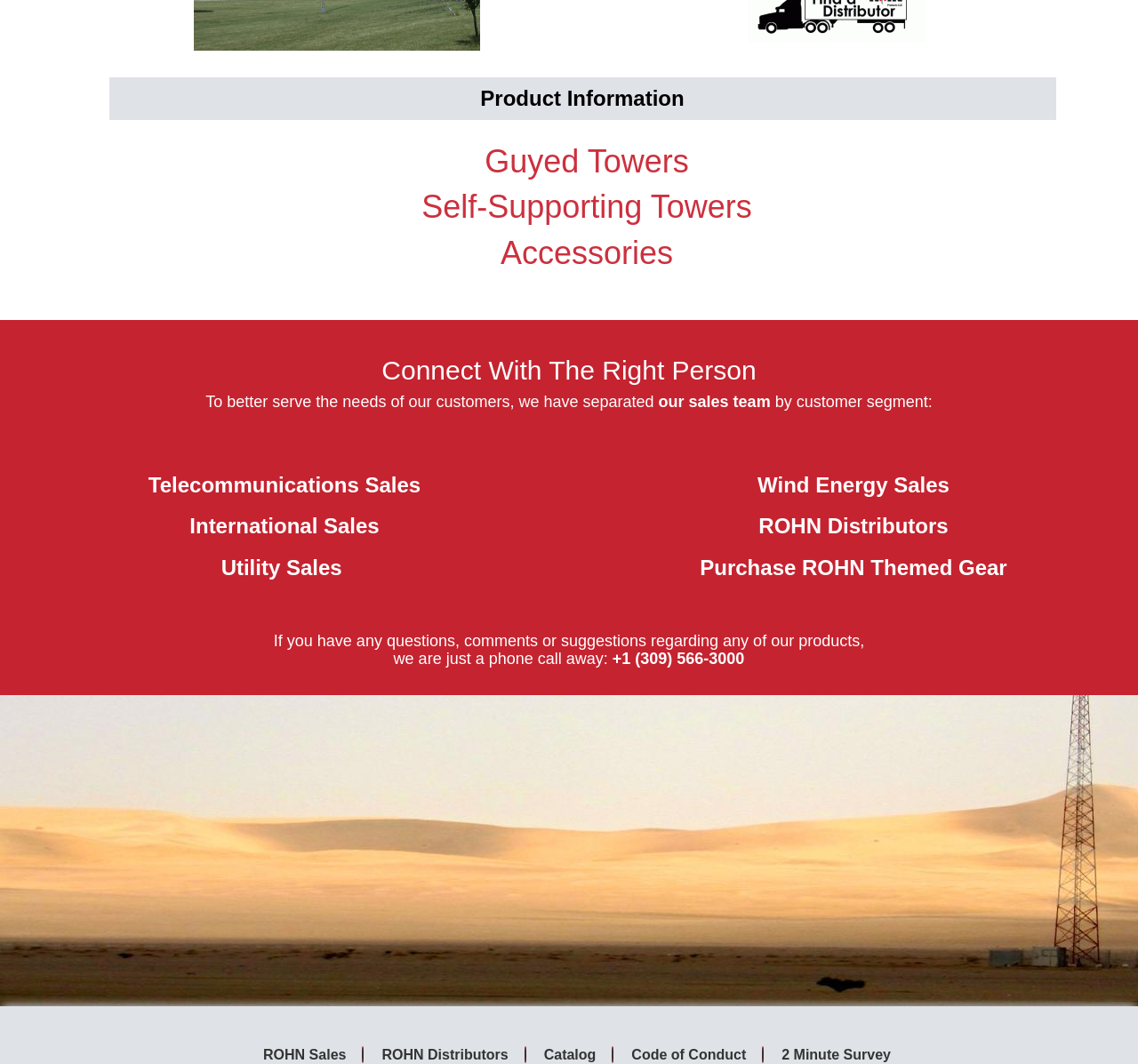Provide the bounding box coordinates of the HTML element described by the text: "Pet Your Guinea Pig". The coordinates should be in the format [left, top, right, bottom] with values between 0 and 1.

None